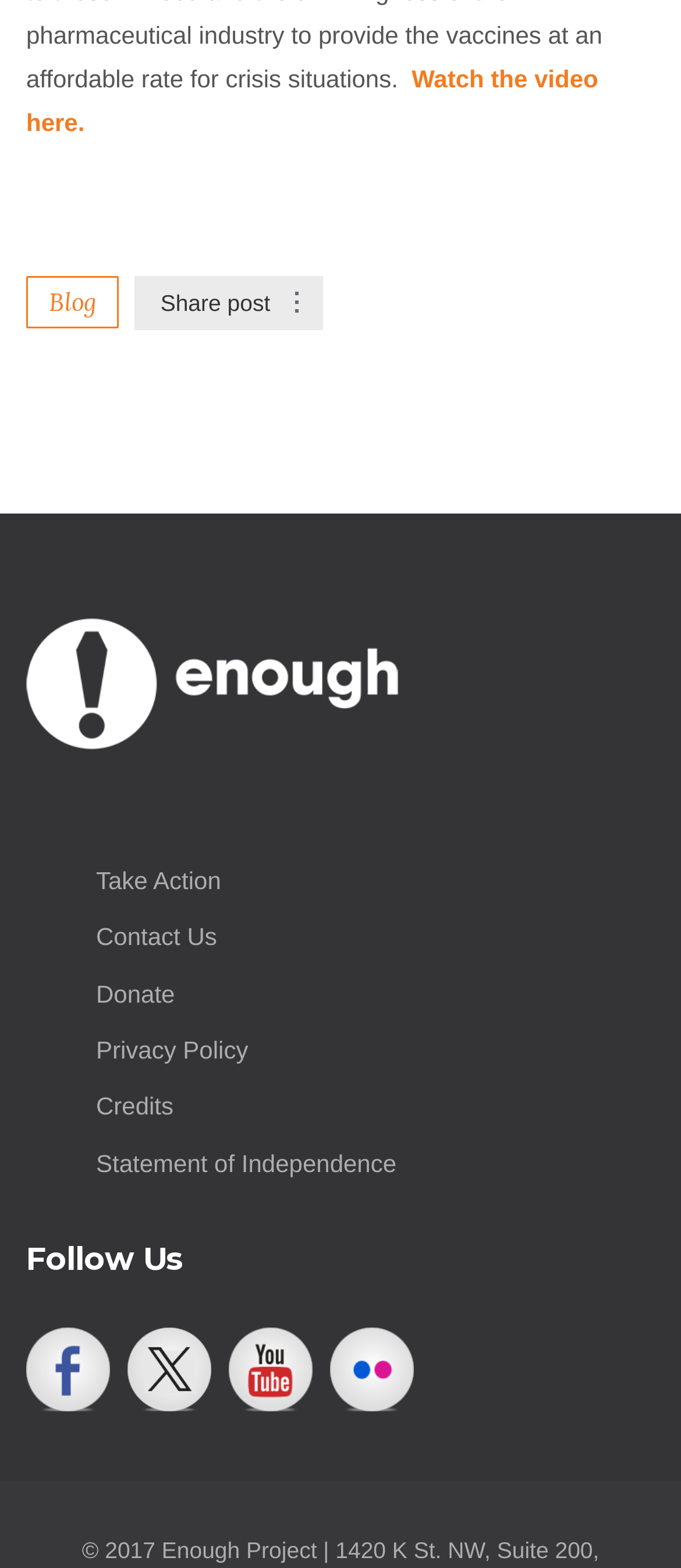What are the social media platforms available? Please answer the question using a single word or phrase based on the image.

Facebook, Twitter, Youtube, Flickr